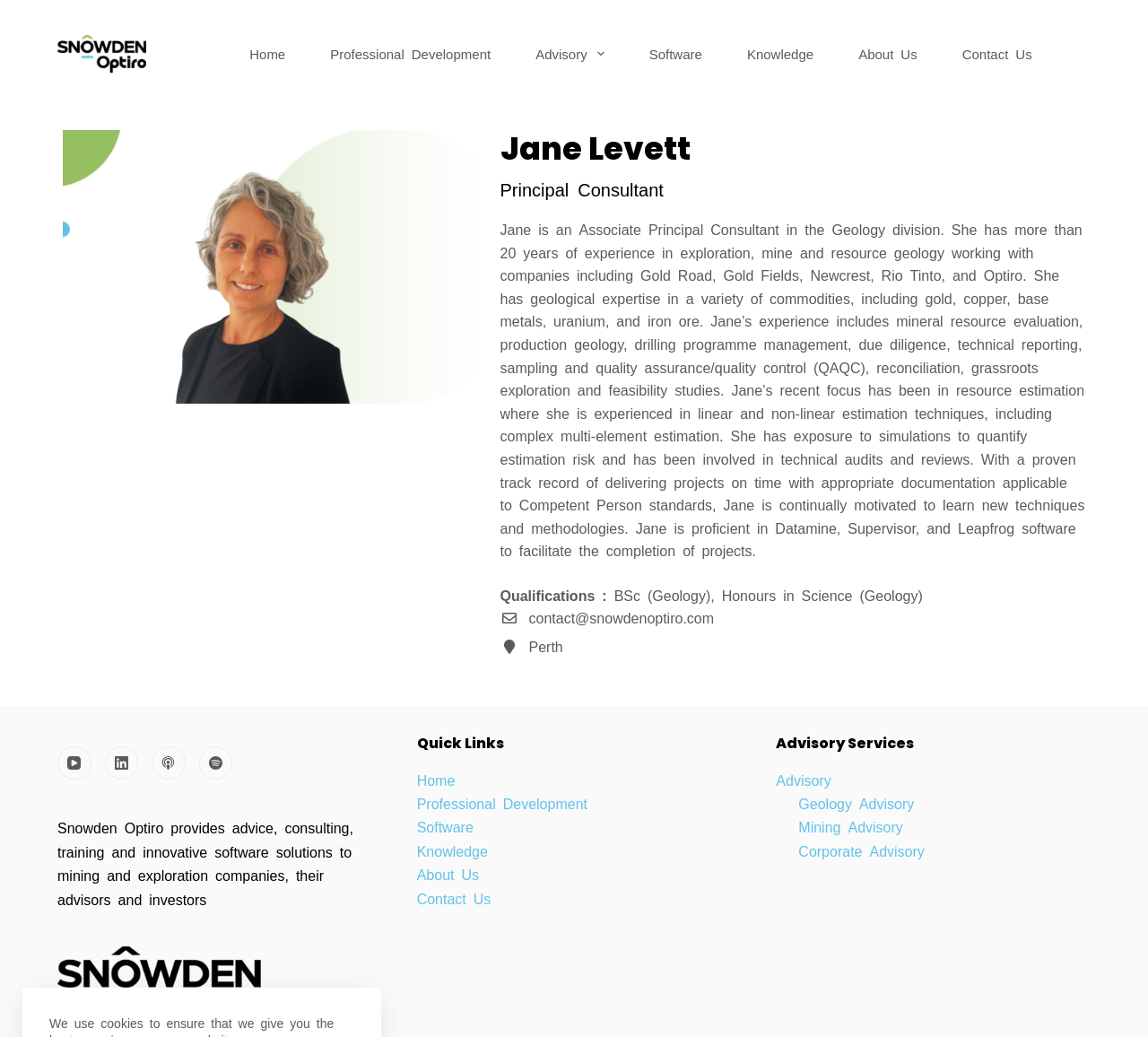How many companies has Jane worked with?
Respond to the question with a single word or phrase according to the image.

5